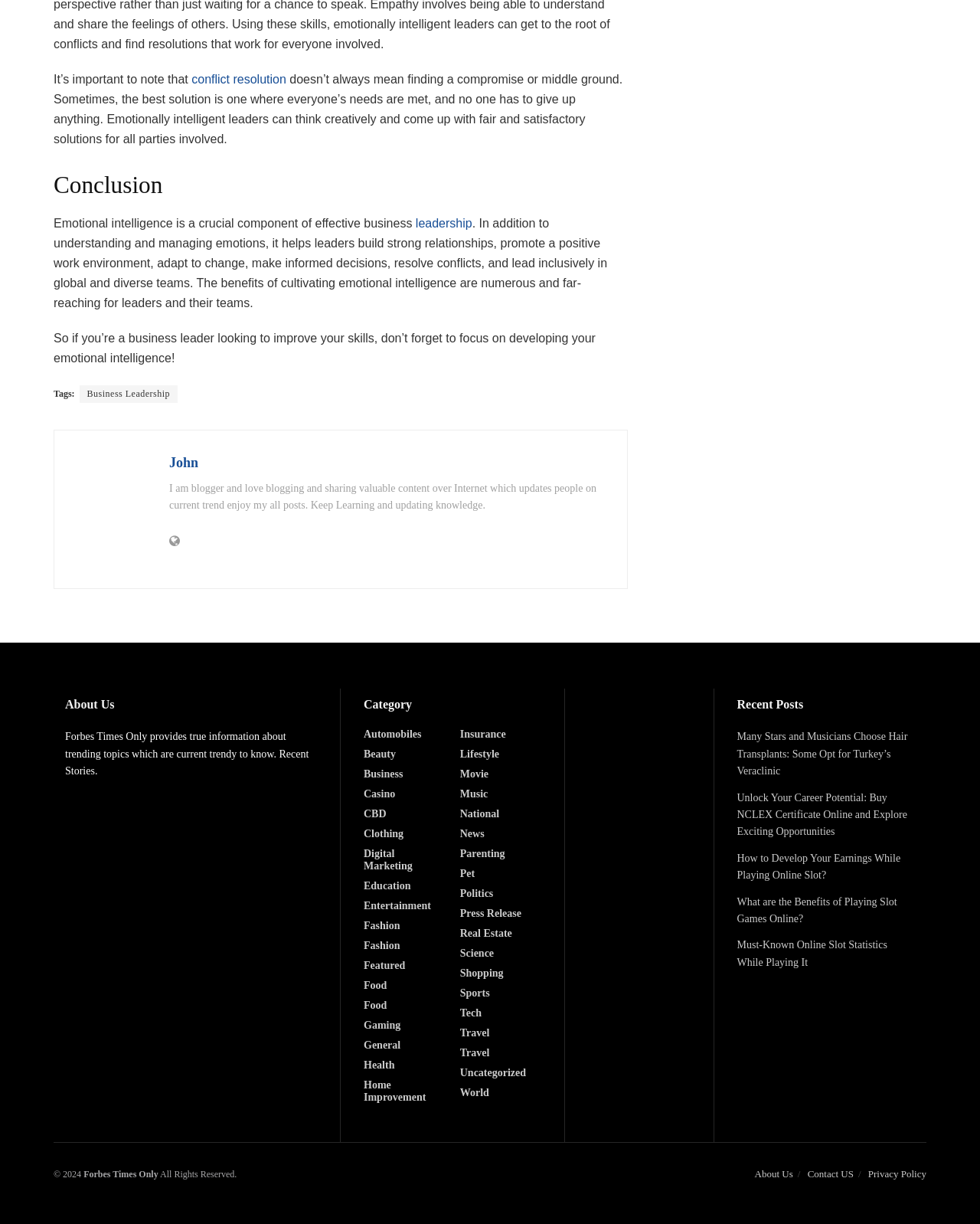What is the name of the website?
Respond to the question with a well-detailed and thorough answer.

The webpage's footer section mentions the website's name as Forbes Times Only, along with a copyright notice and other links.